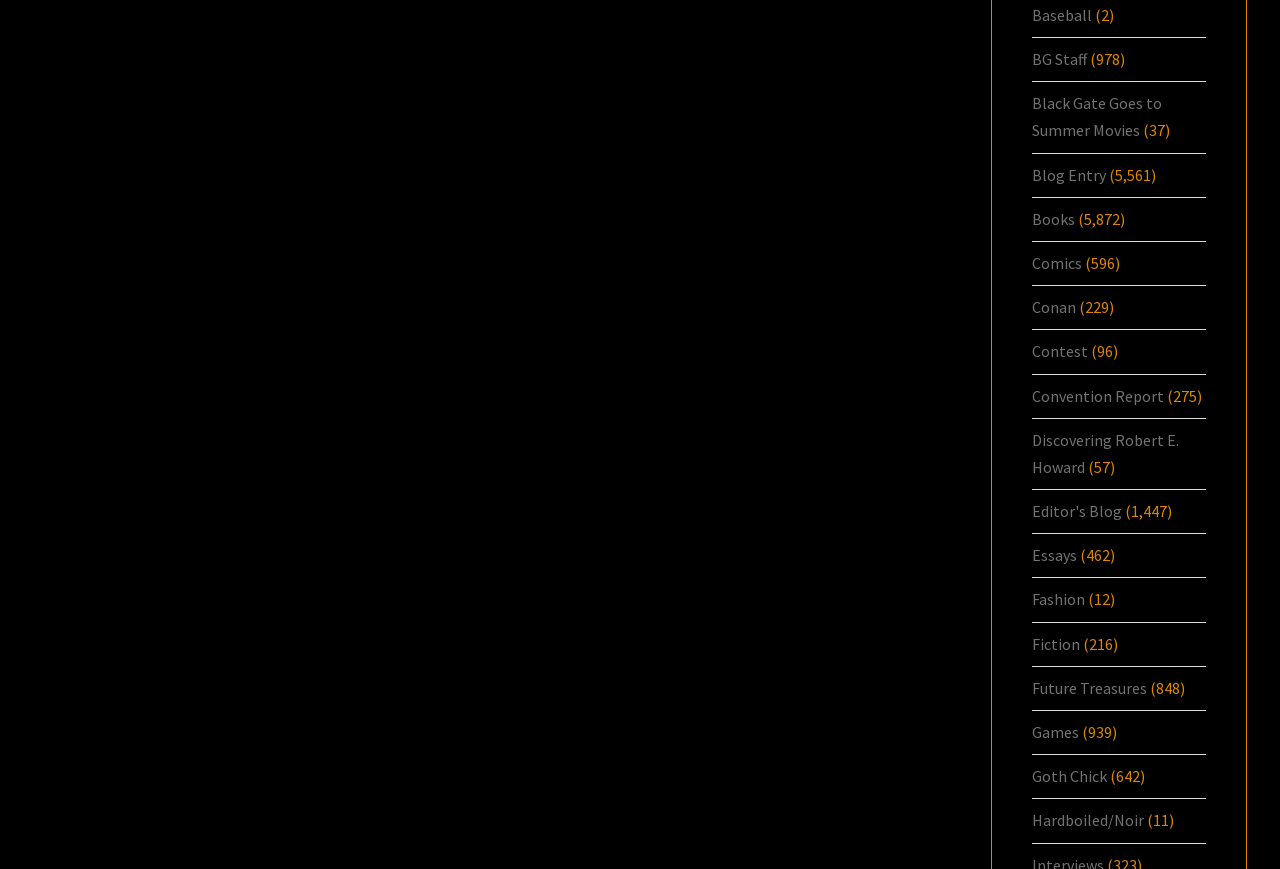Using the given element description, provide the bounding box coordinates (top-left x, top-left y, bottom-right x, bottom-right y) for the corresponding UI element in the screenshot: Conan

[0.806, 0.342, 0.841, 0.365]